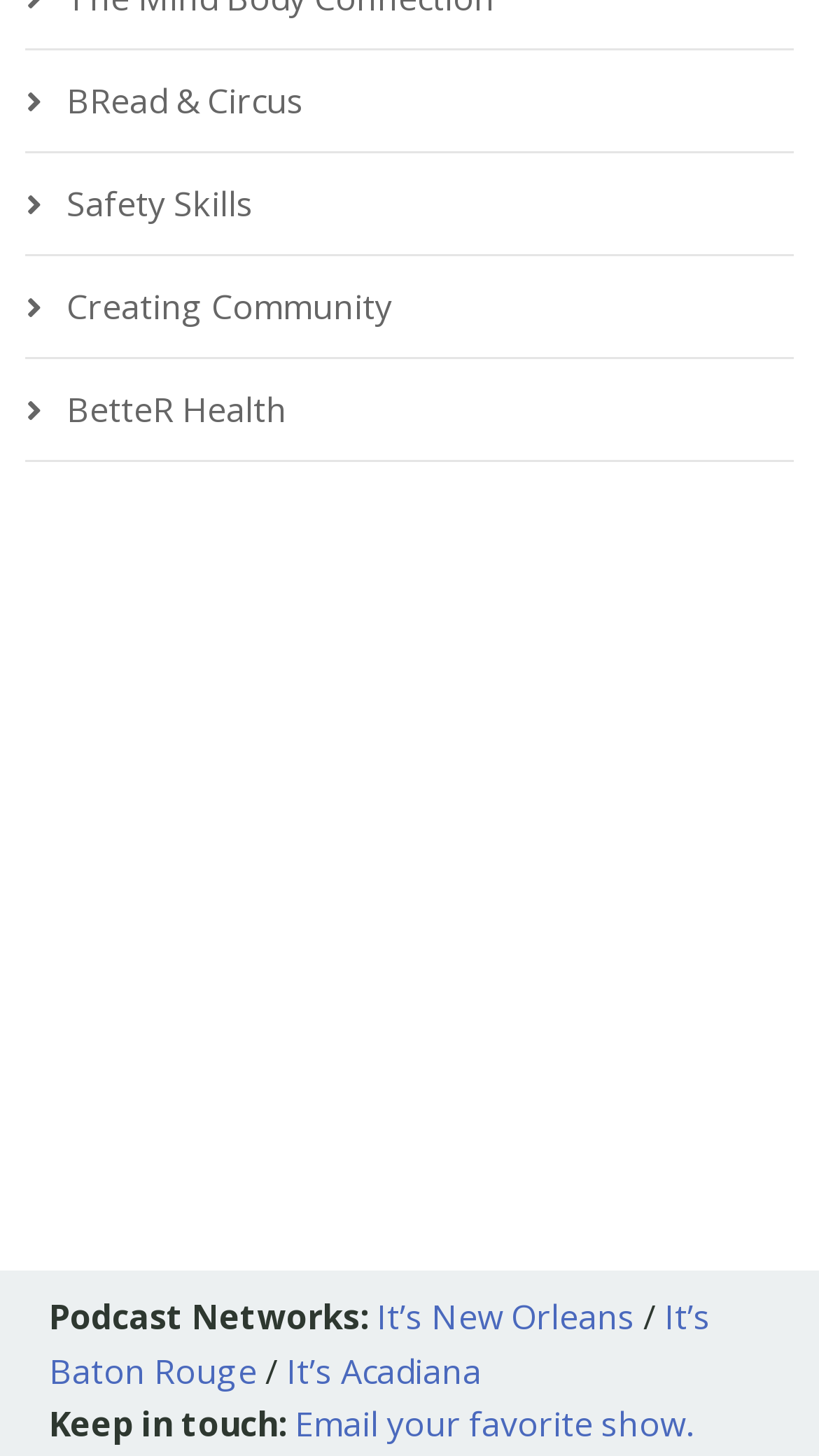What is the text above the email link?
Provide a concise answer using a single word or phrase based on the image.

Keep in touch: